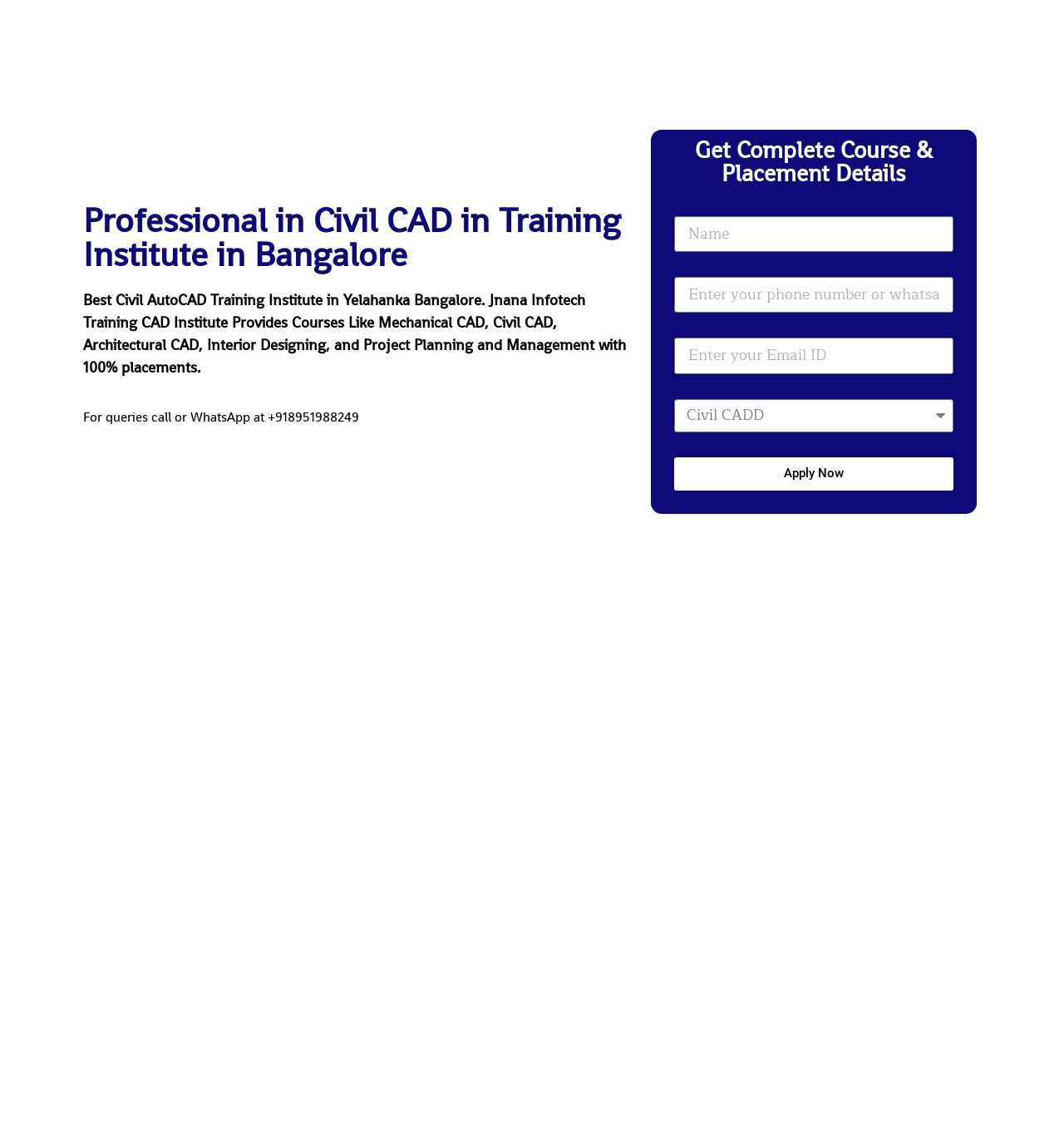Determine the main headline of the webpage and provide its text.

Professional in Civil CAD in Training Institute in Bangalore